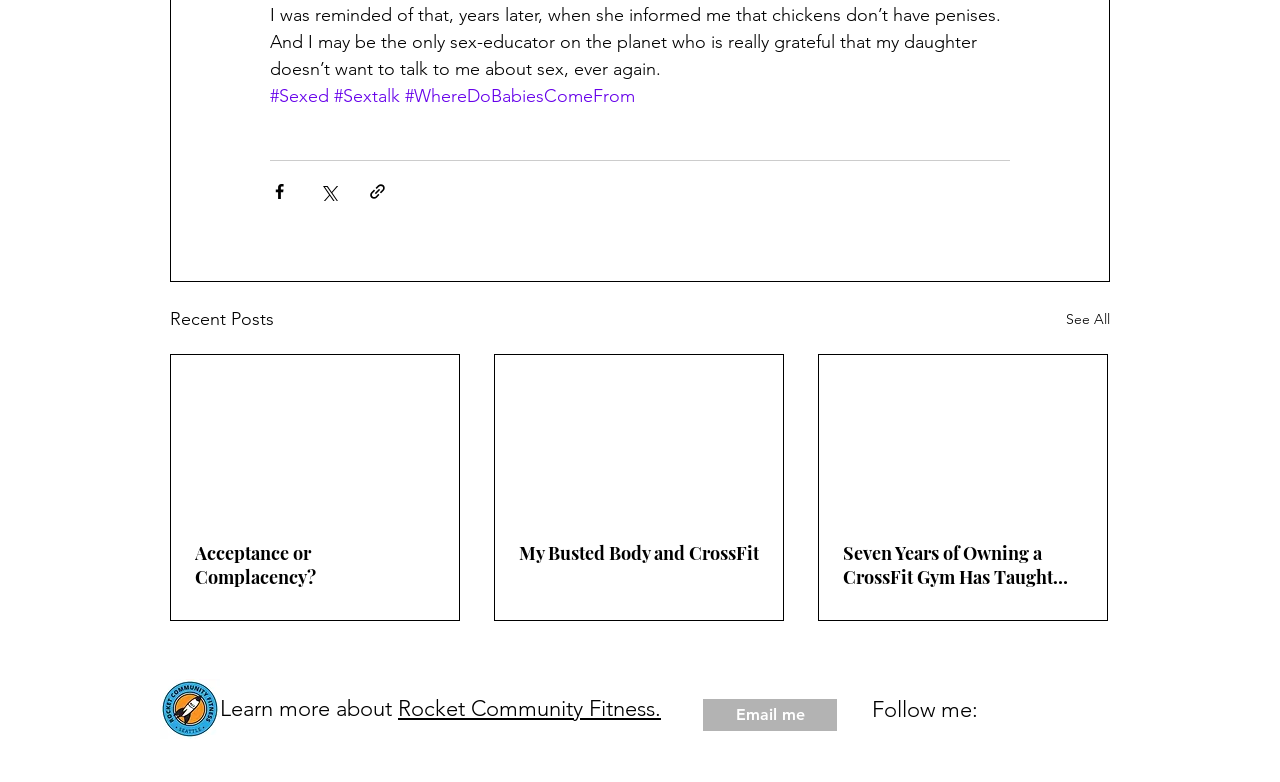Locate the bounding box of the UI element described by: "Acceptance or Complacency?" in the given webpage screenshot.

[0.152, 0.692, 0.34, 0.753]